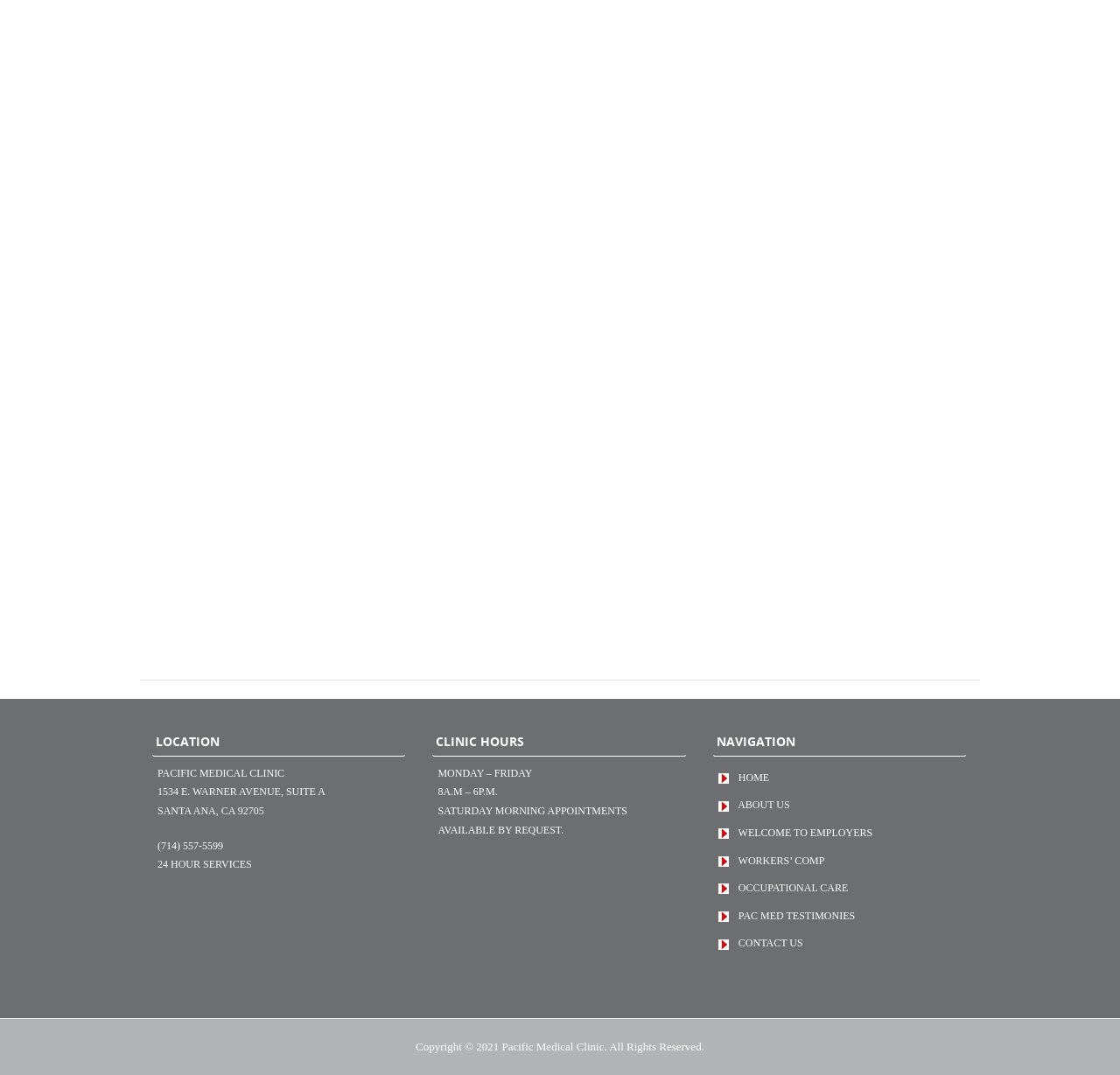Based on the element description Occupational Care, identify the bounding box of the UI element in the given webpage screenshot. The coordinates should be in the format (top-left x, top-left y, bottom-right x, bottom-right y) and must be between 0 and 1.

[0.641, 0.82, 0.757, 0.832]